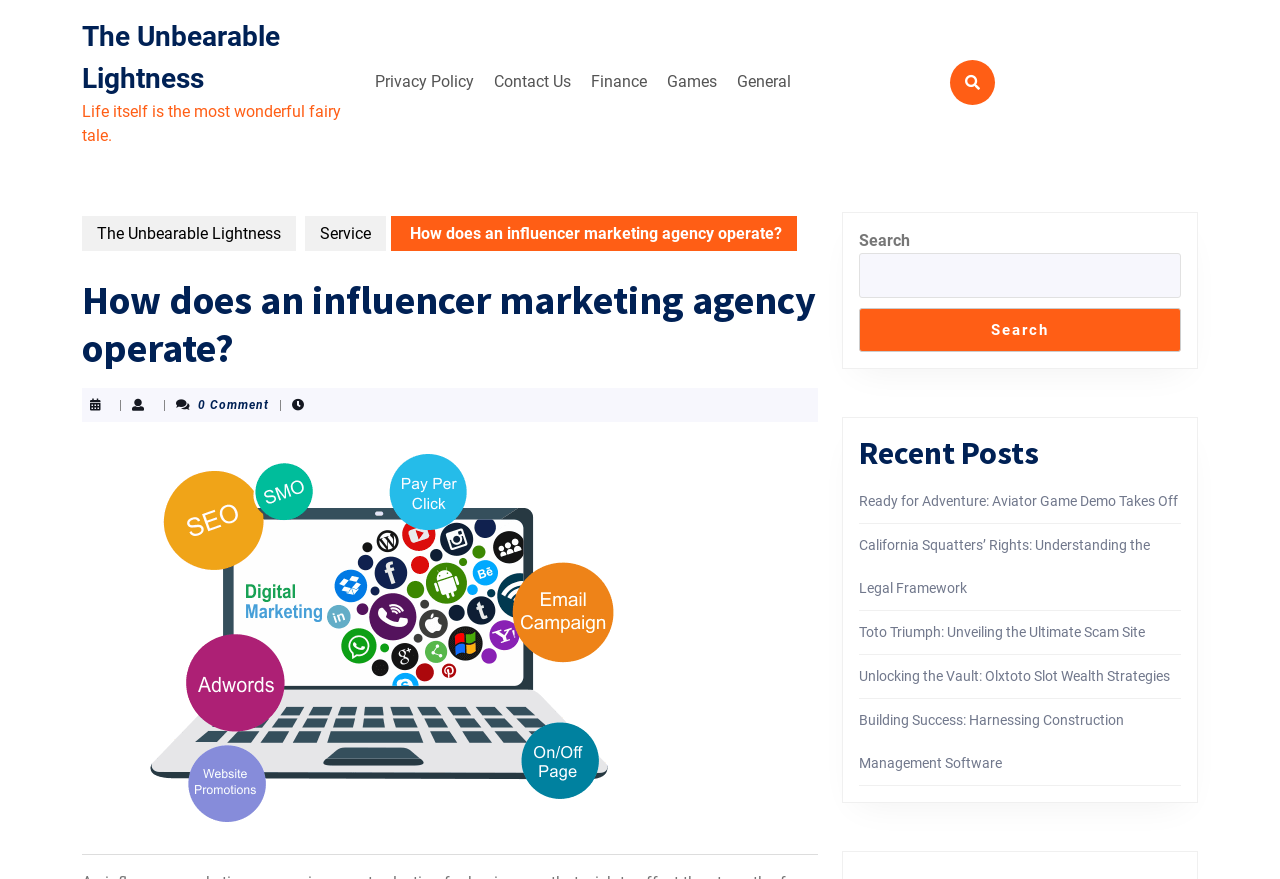Specify the bounding box coordinates of the element's region that should be clicked to achieve the following instruction: "Add Treeline Dustless Chalk 100’s Assorted Colours to cart". The bounding box coordinates consist of four float numbers between 0 and 1, in the format [left, top, right, bottom].

None